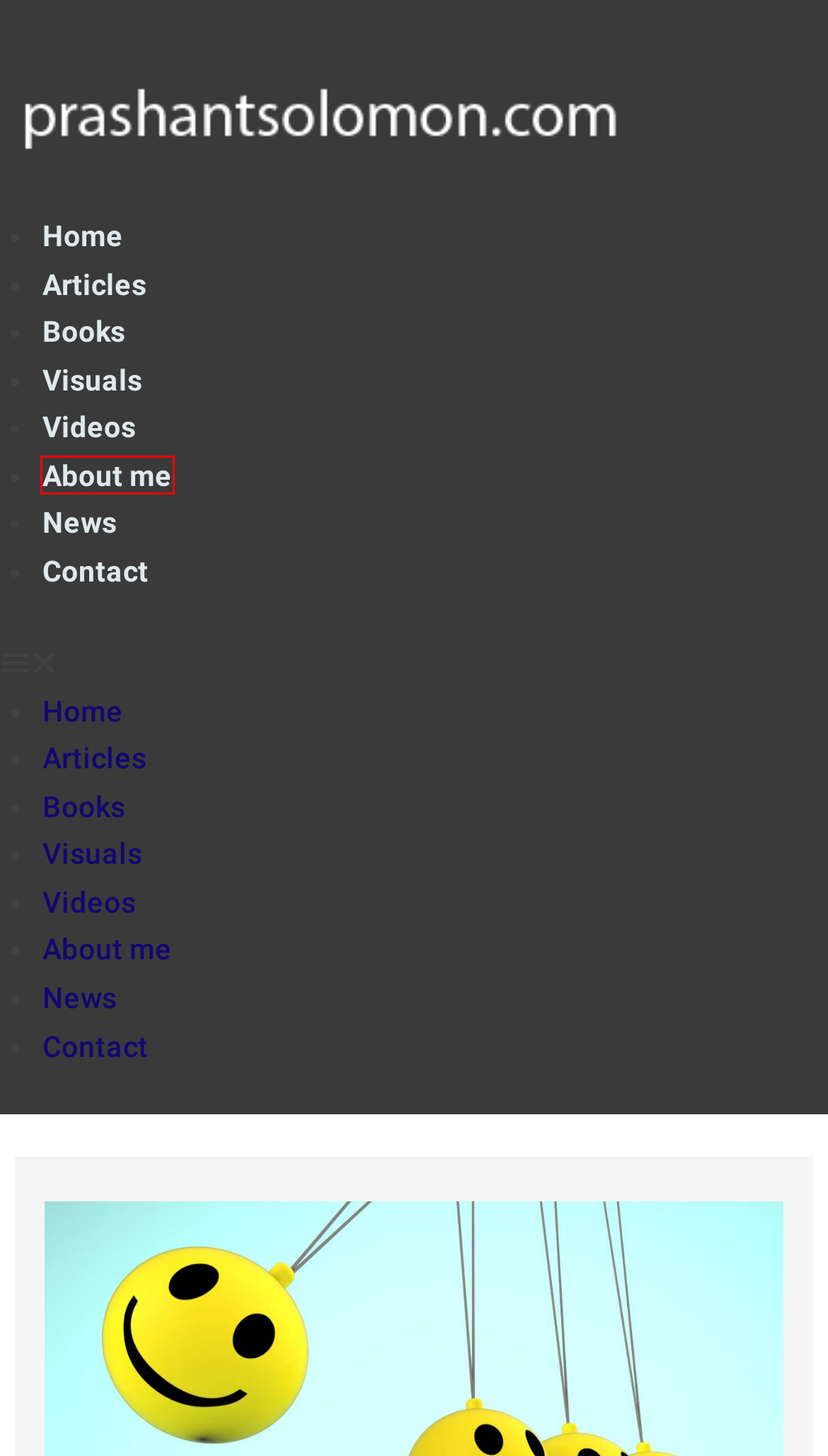Examine the screenshot of a webpage with a red bounding box around a specific UI element. Identify which webpage description best matches the new webpage that appears after clicking the element in the red bounding box. Here are the candidates:
A. Books – Prashant Solomon
B. News – Prashant Solomon
C. Visuals – Prashant Solomon
D. Articles – Prashant Solomon
E. Contact – Prashant Solomon
F. About me – Prashant Solomon
G. Videos – Prashant Solomon
H. Times of India Edit Page – Prashant Solomon

F